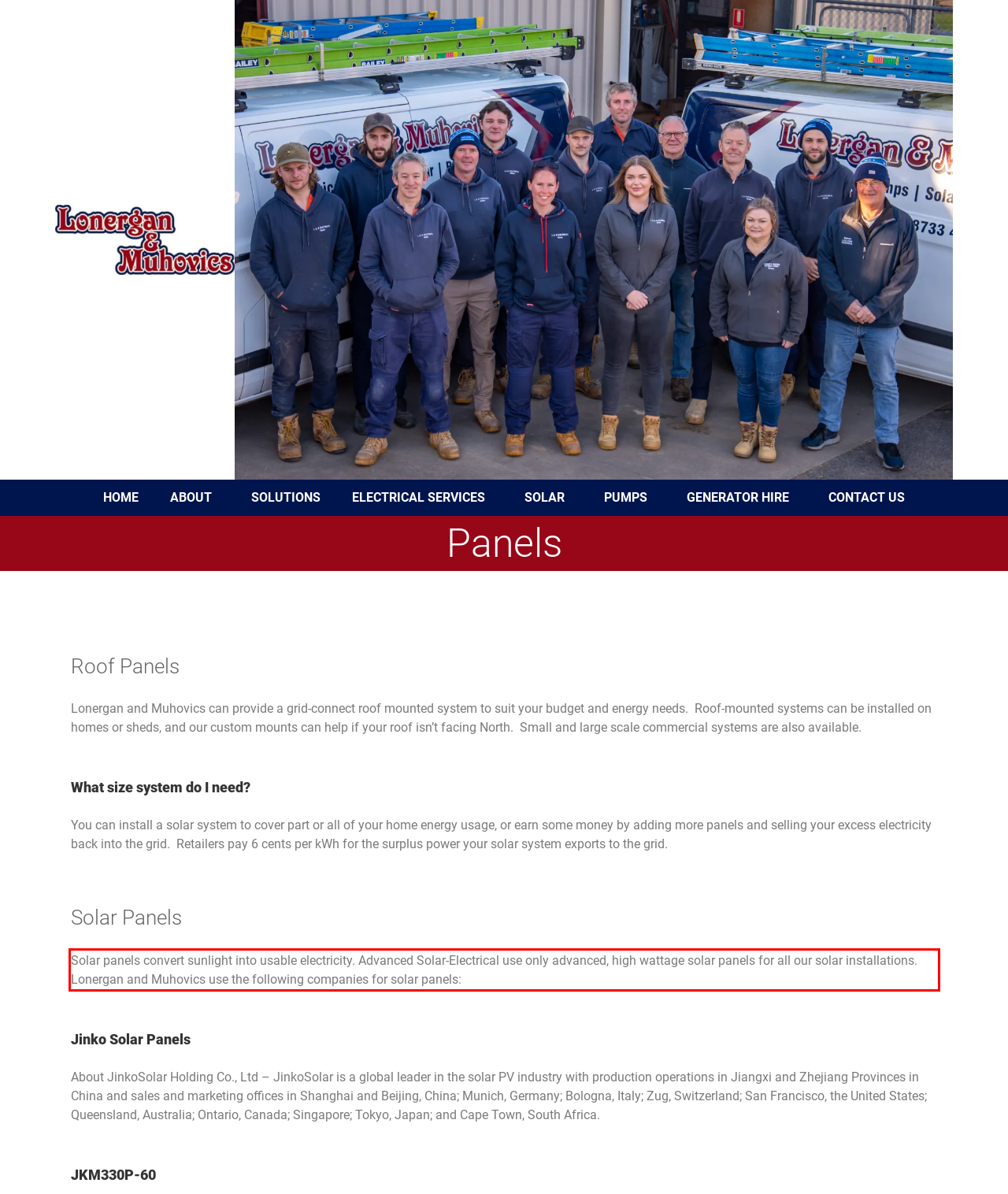Using the provided webpage screenshot, recognize the text content in the area marked by the red bounding box.

Solar panels convert sunlight into usable electricity. Advanced Solar-Electrical use only advanced, high wattage solar panels for all our solar installations. Lonergan and Muhovics use the following companies for solar panels: